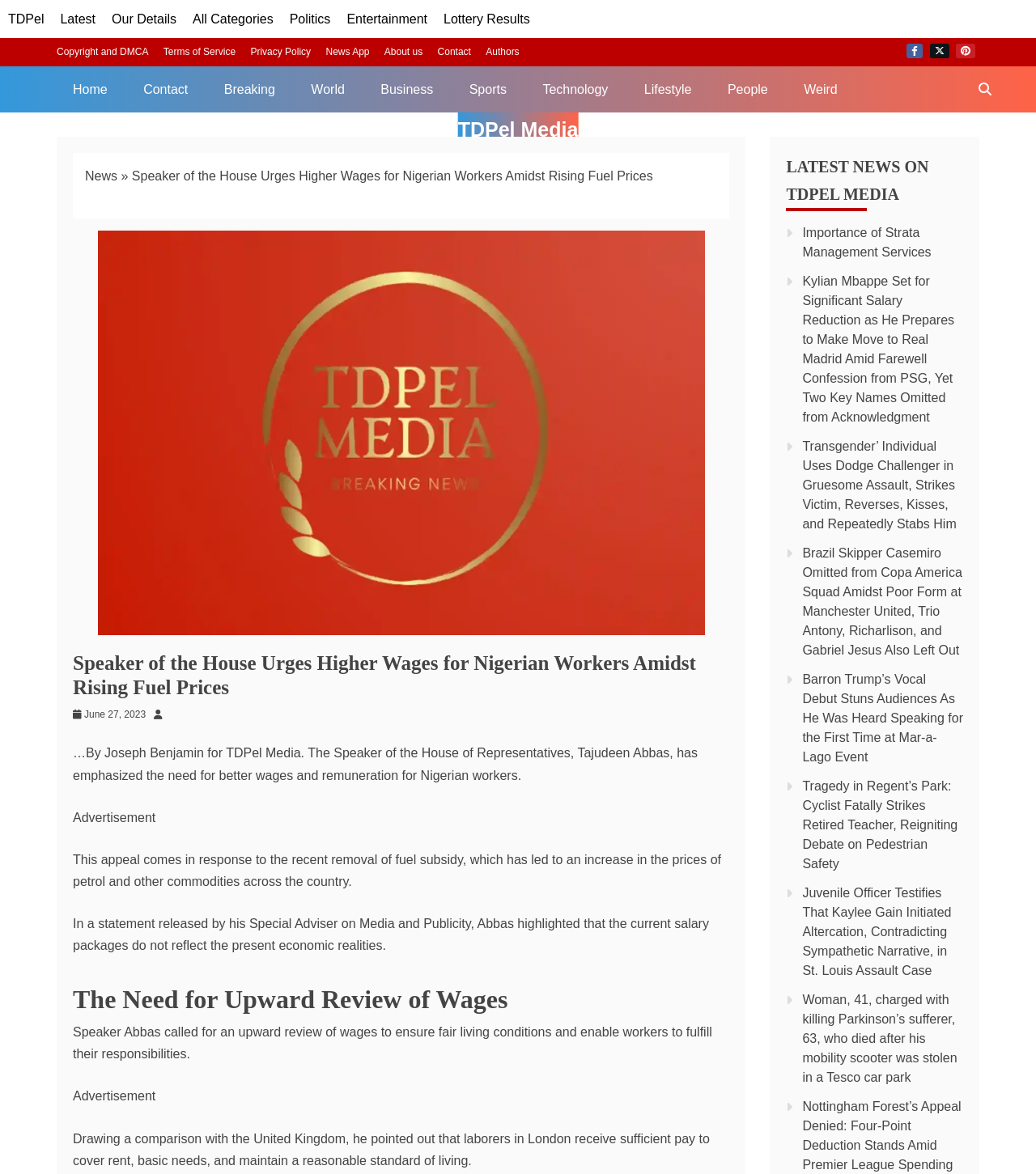Provide the bounding box coordinates for the UI element that is described as: "June 27, 2023".

[0.081, 0.604, 0.141, 0.613]